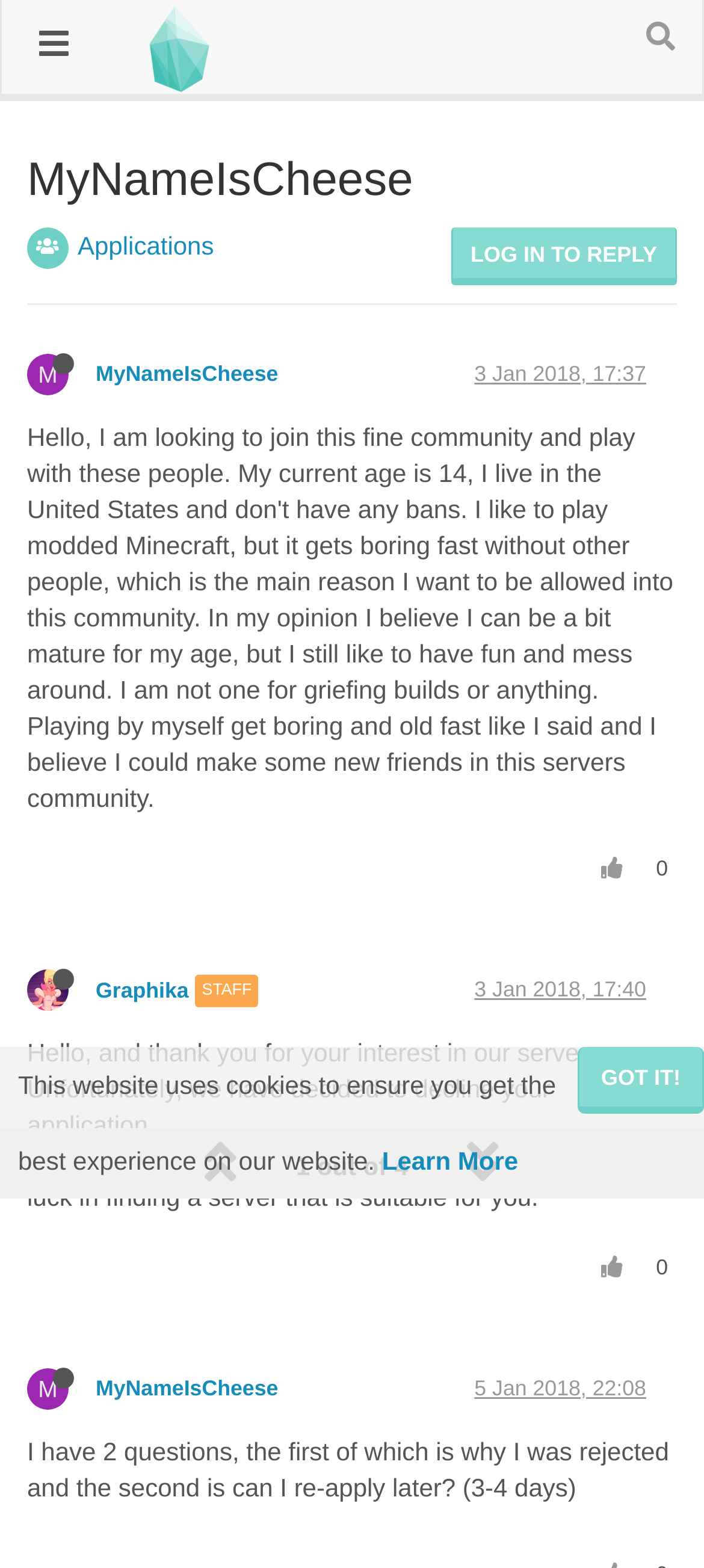Identify the bounding box coordinates of the region I need to click to complete this instruction: "Click the search button".

[0.913, 0.016, 0.964, 0.03]